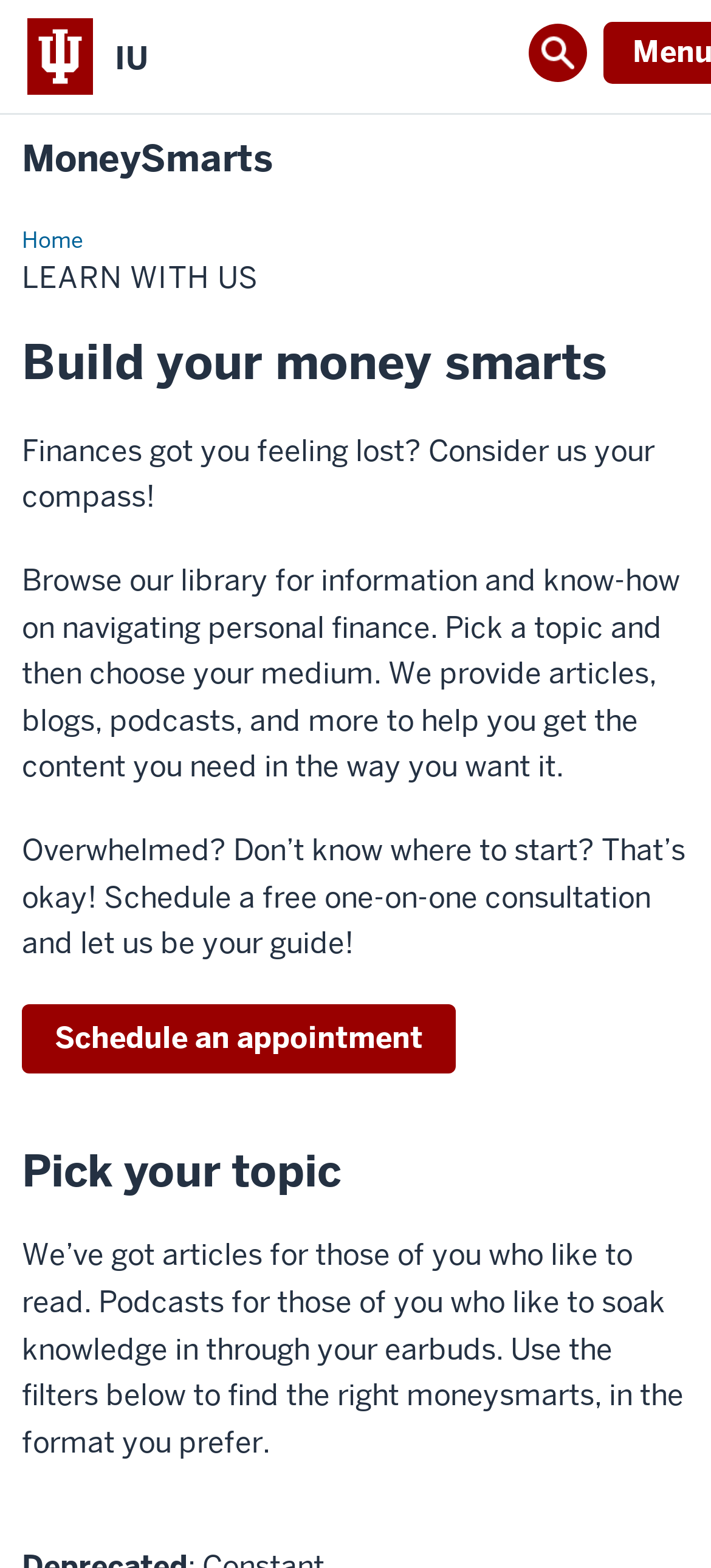Locate the bounding box of the UI element based on this description: "alt="Open Search"". Provide four float numbers between 0 and 1 as [left, top, right, bottom].

[0.744, 0.015, 0.826, 0.052]